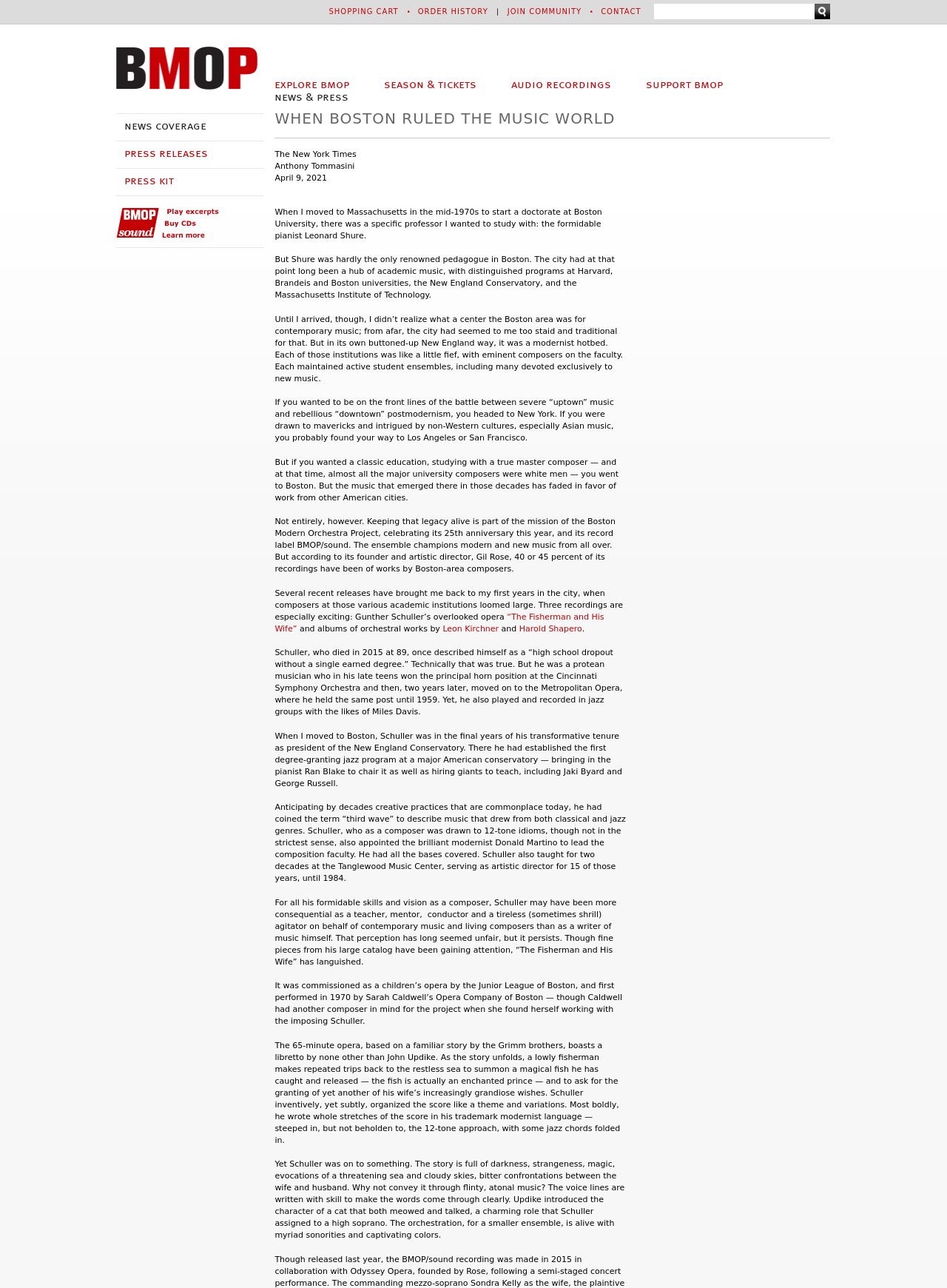Determine and generate the text content of the webpage's headline.

WHEN BOSTON RULED THE MUSIC WORLD